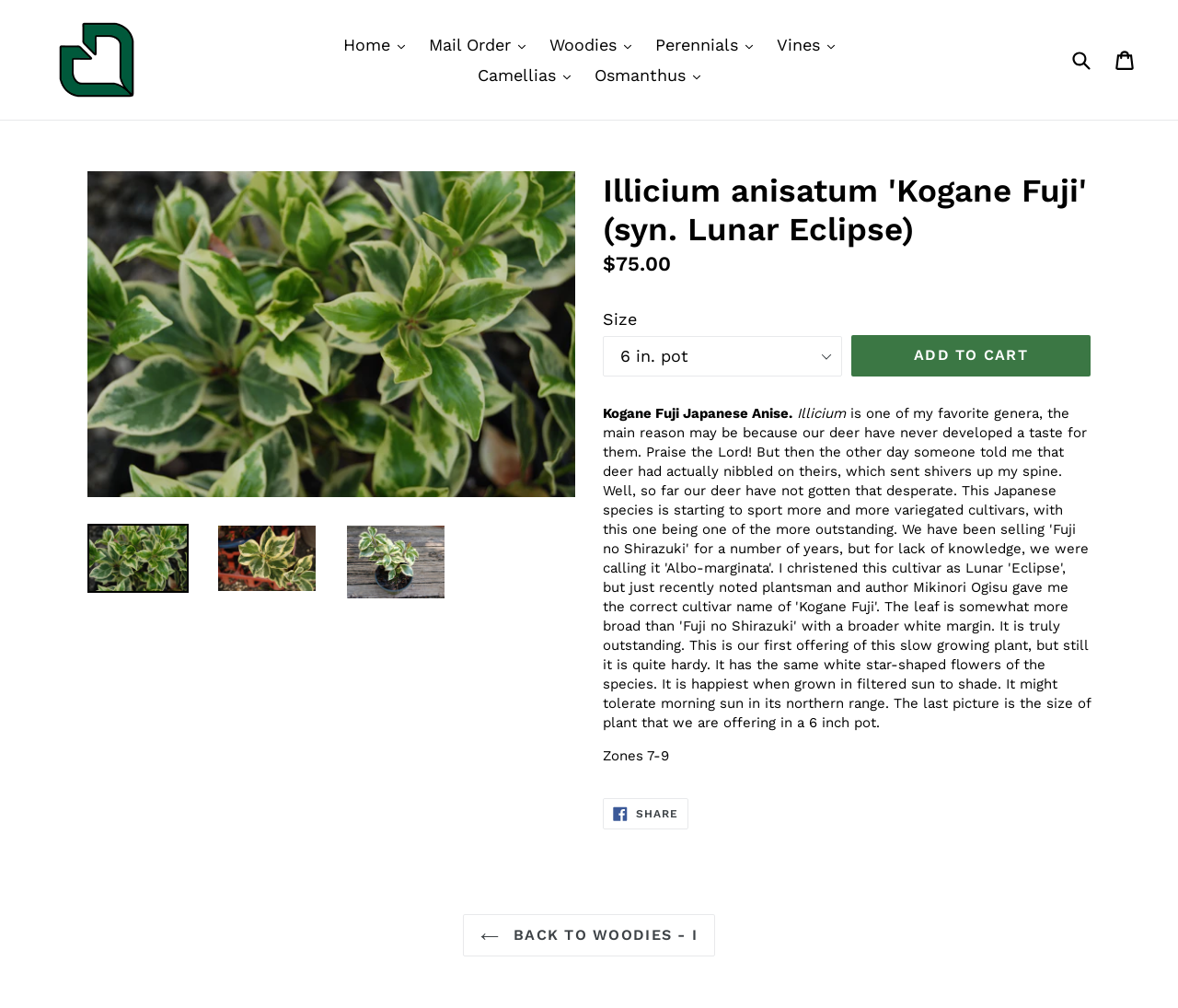Please identify the bounding box coordinates of the area I need to click to accomplish the following instruction: "View the cart".

[0.947, 0.038, 0.965, 0.081]